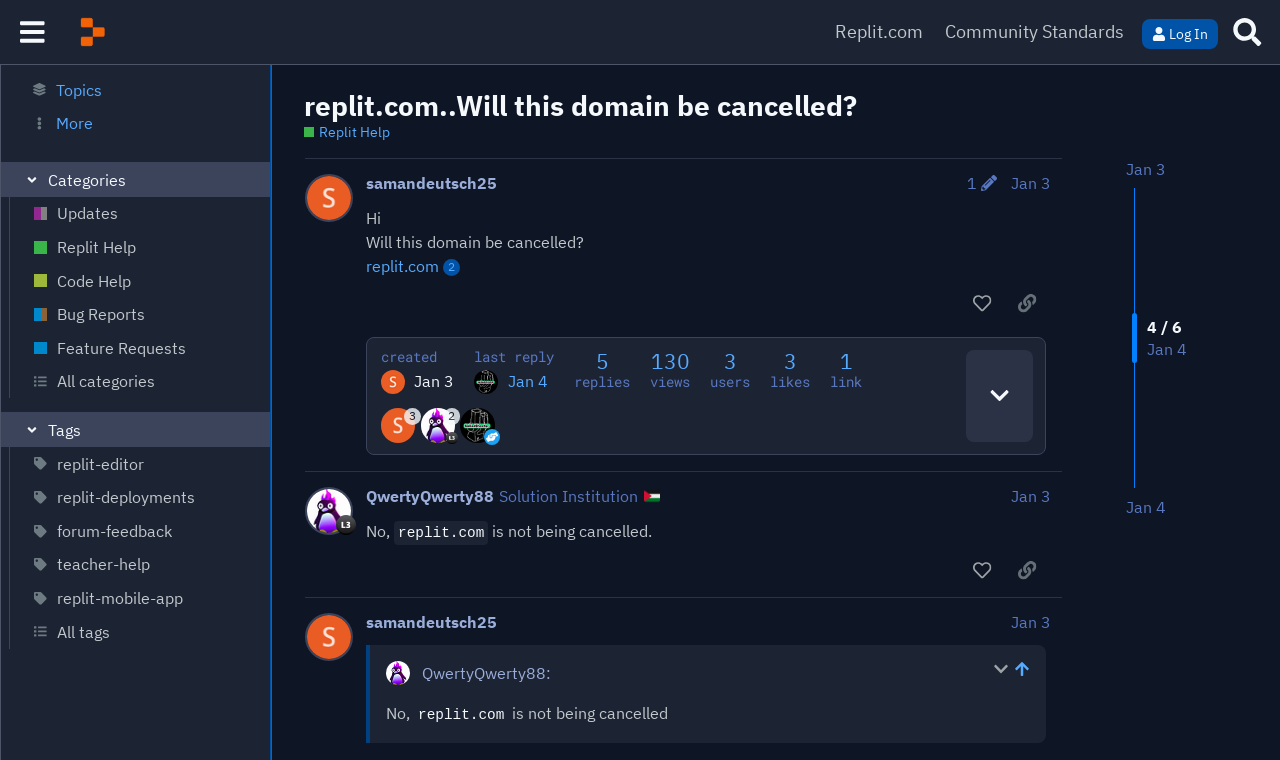Locate the bounding box coordinates of the region to be clicked to comply with the following instruction: "Click on the 'Categories' button". The coordinates must be four float numbers between 0 and 1, in the form [left, top, right, bottom].

[0.016, 0.223, 0.195, 0.251]